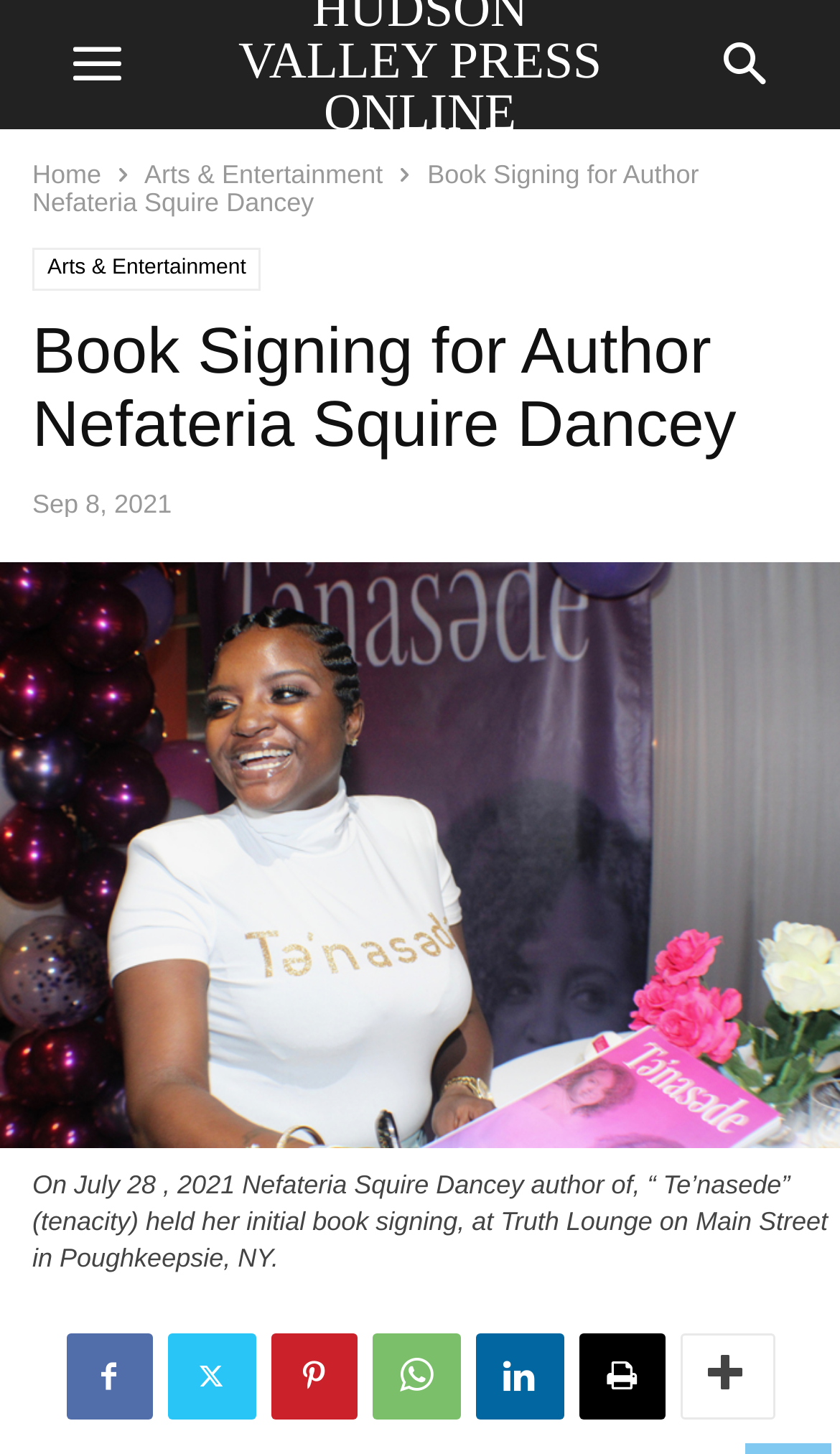Please provide a comprehensive response to the question based on the details in the image: Where did Nefateria Squire Dancey hold her book signing?

The answer can be found in the figure element which contains the text 'On July 28, 2021 Nefateria Squire Dancey author of, “ Te’nasede” (tenacity) held her initial book signing, at Truth Lounge on Main Street in Poughkeepsie, NY.'